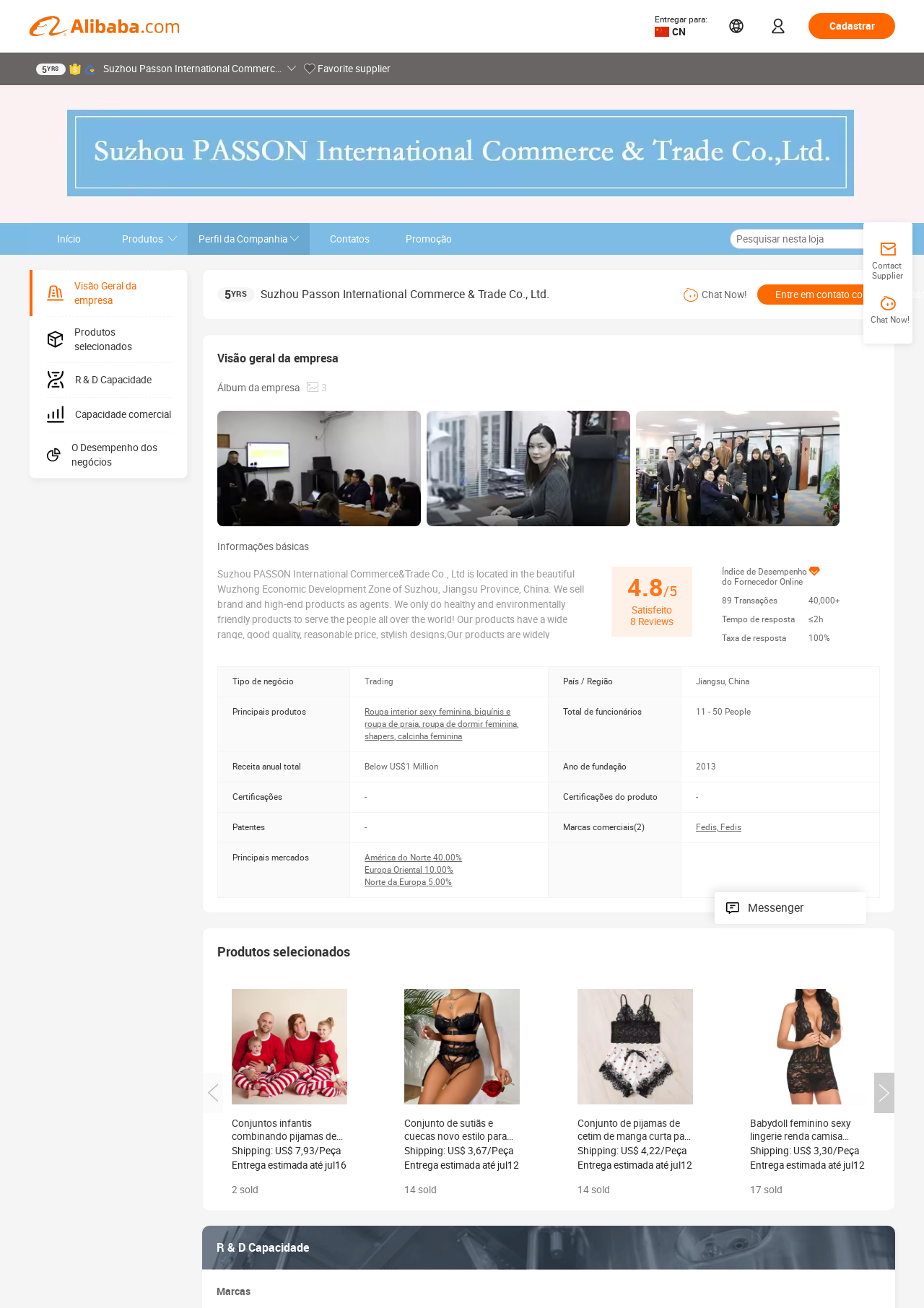Determine the bounding box for the described HTML element: "placeholder="Pesquisar nesta loja"". Ensure the coordinates are four float numbers between 0 and 1 in the format [left, top, right, bottom].

[0.797, 0.175, 0.925, 0.19]